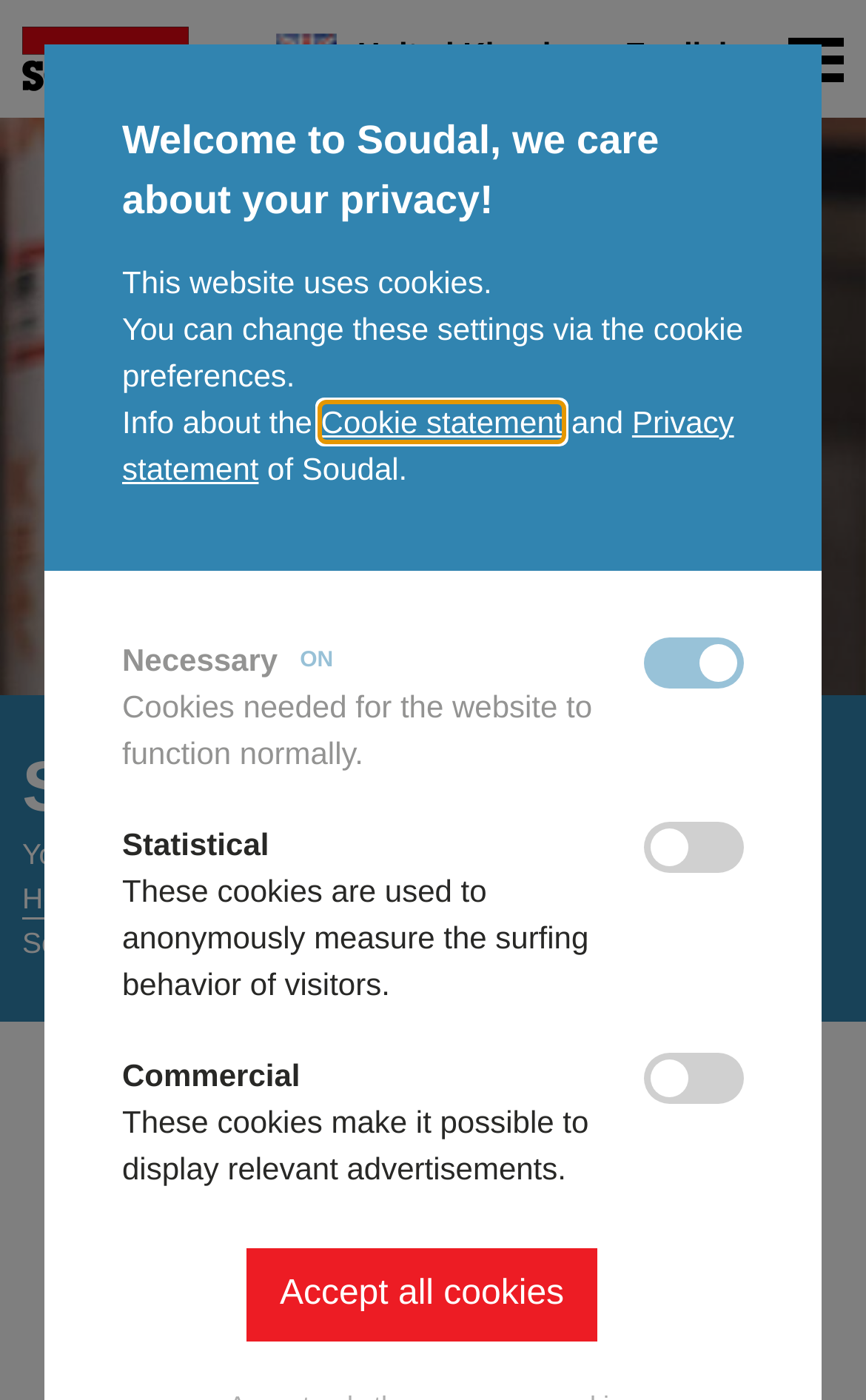Provide the bounding box coordinates of the section that needs to be clicked to accomplish the following instruction: "Call now."

None